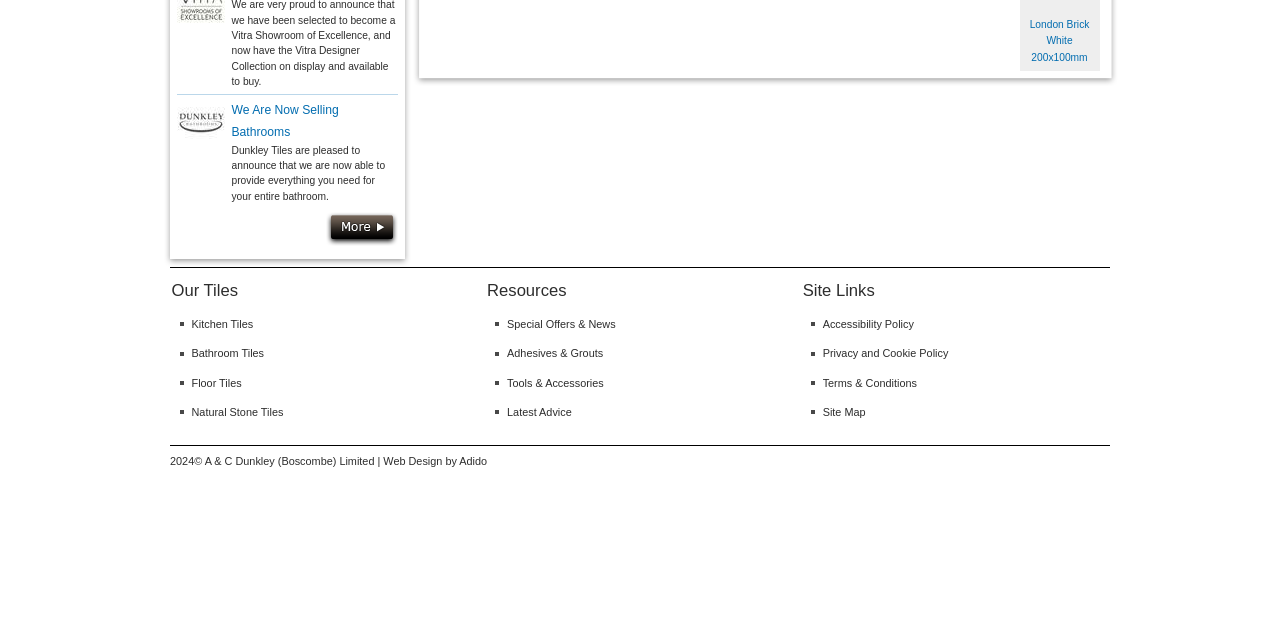Identify the bounding box for the element characterized by the following description: "Site Map".

[0.643, 0.634, 0.676, 0.653]